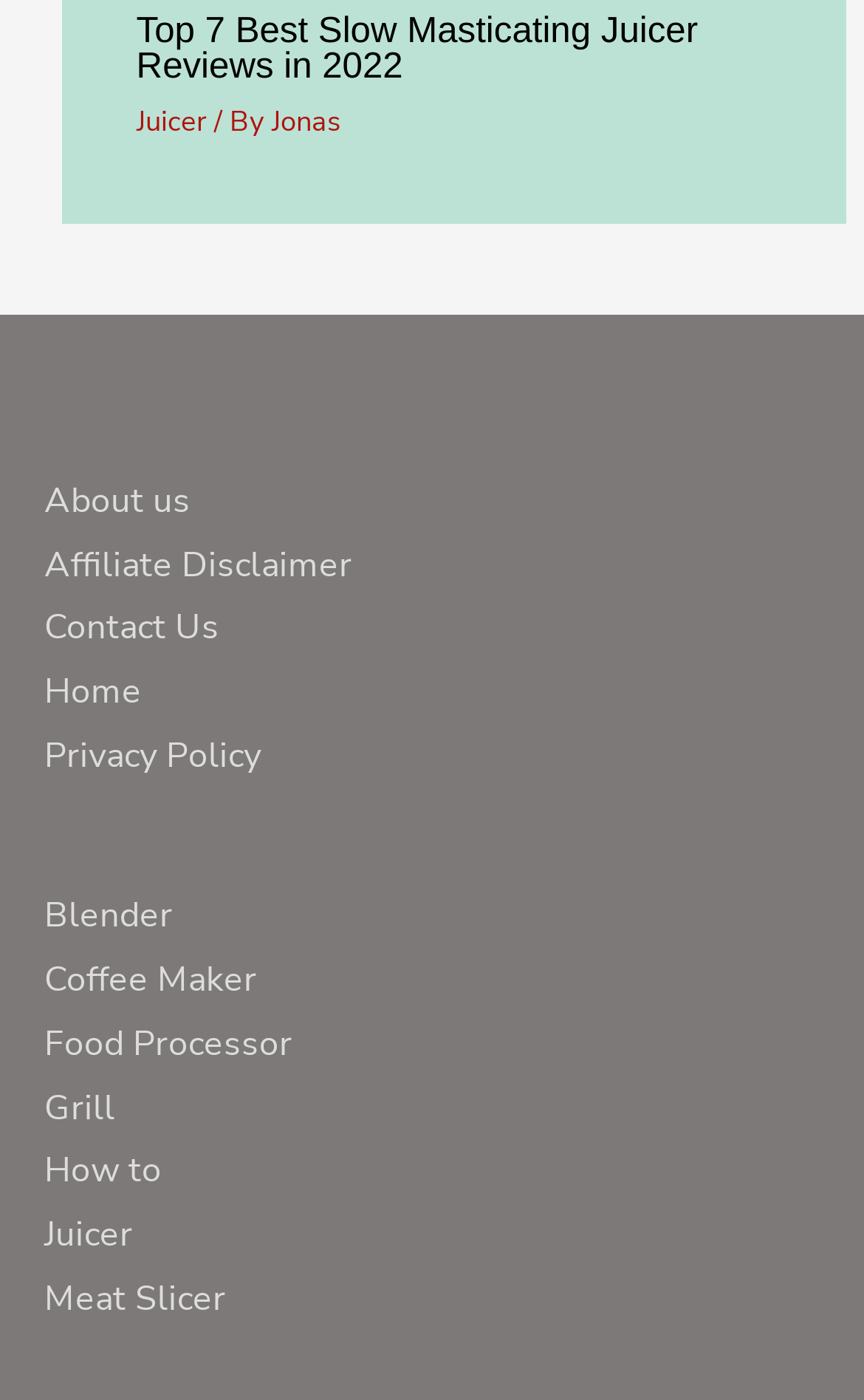Find and indicate the bounding box coordinates of the region you should select to follow the given instruction: "Read the 'Affiliate Disclaimer'".

[0.051, 0.386, 0.408, 0.419]